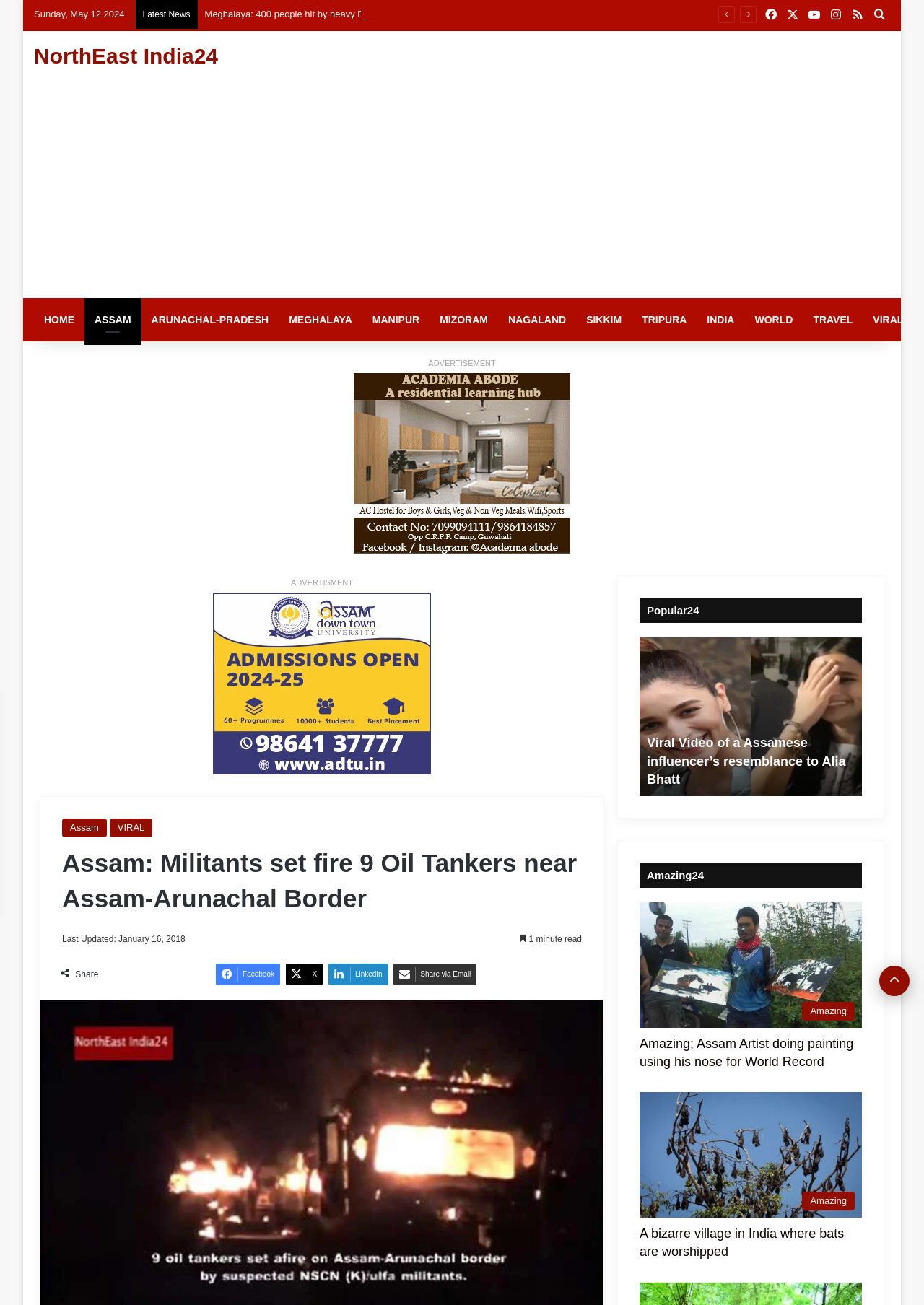Indicate the bounding box coordinates of the clickable region to achieve the following instruction: "Contact us."

None